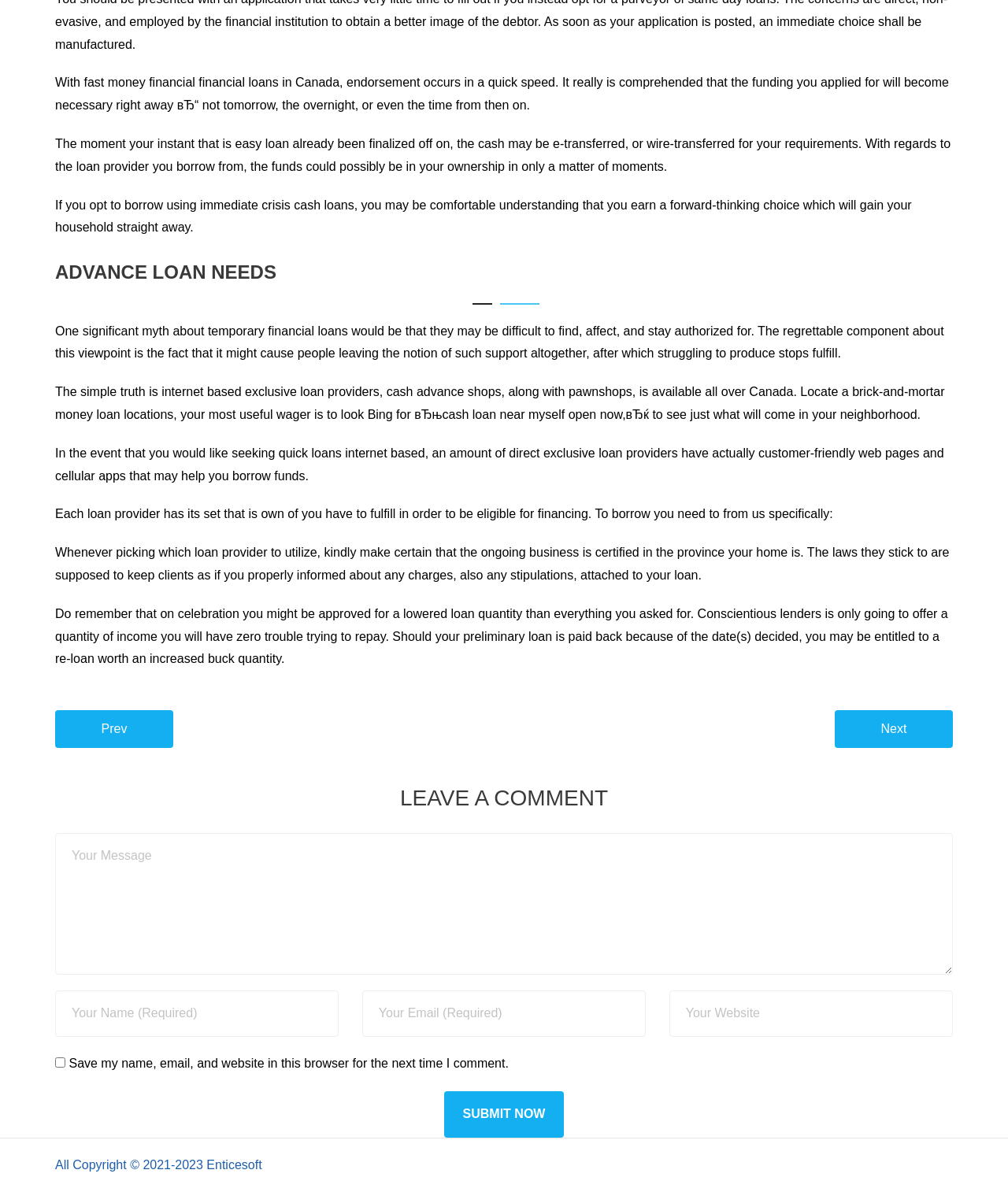Give a one-word or one-phrase response to the question: 
What type of loans are discussed on this webpage?

Fast money financial loans